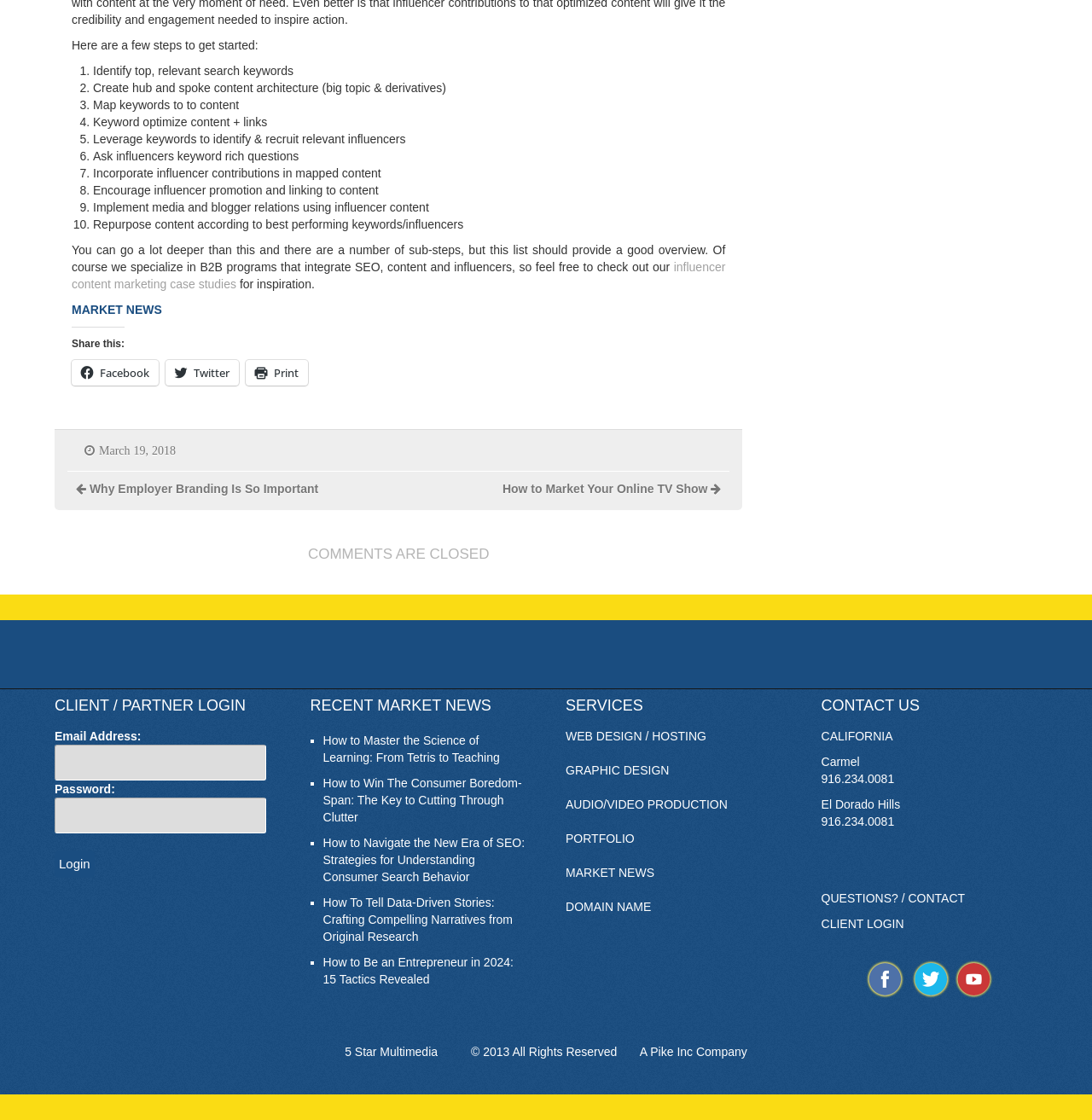What is the purpose of the influencer content marketing case studies?
Using the information from the image, provide a comprehensive answer to the question.

The webpage mentions 'influencer content marketing case studies' with a link, and the StaticText element 'for inspiration' is nearby, indicating that the purpose of the case studies is to provide inspiration.